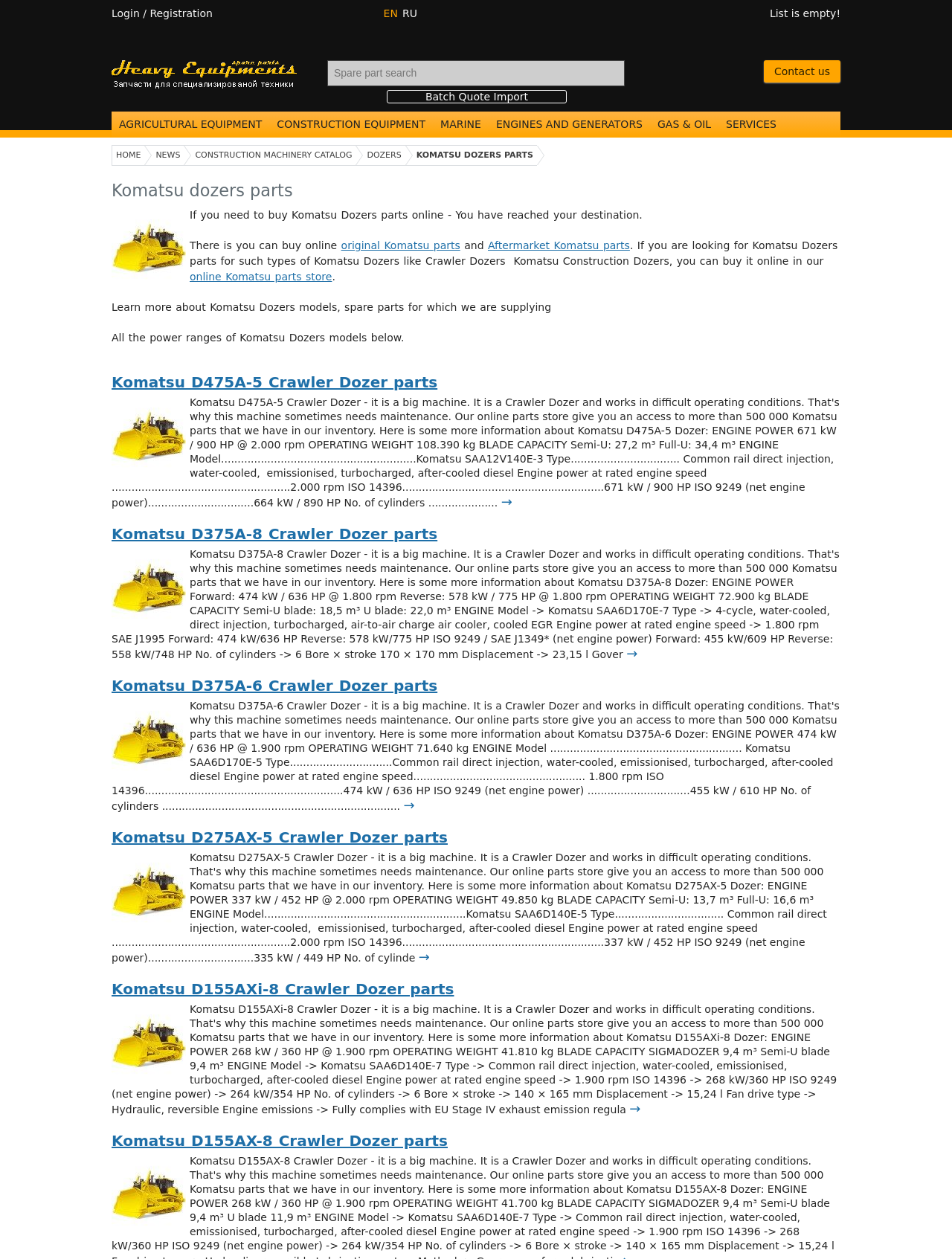Find the bounding box coordinates of the area to click in order to follow the instruction: "Search for spare parts".

[0.344, 0.048, 0.656, 0.068]